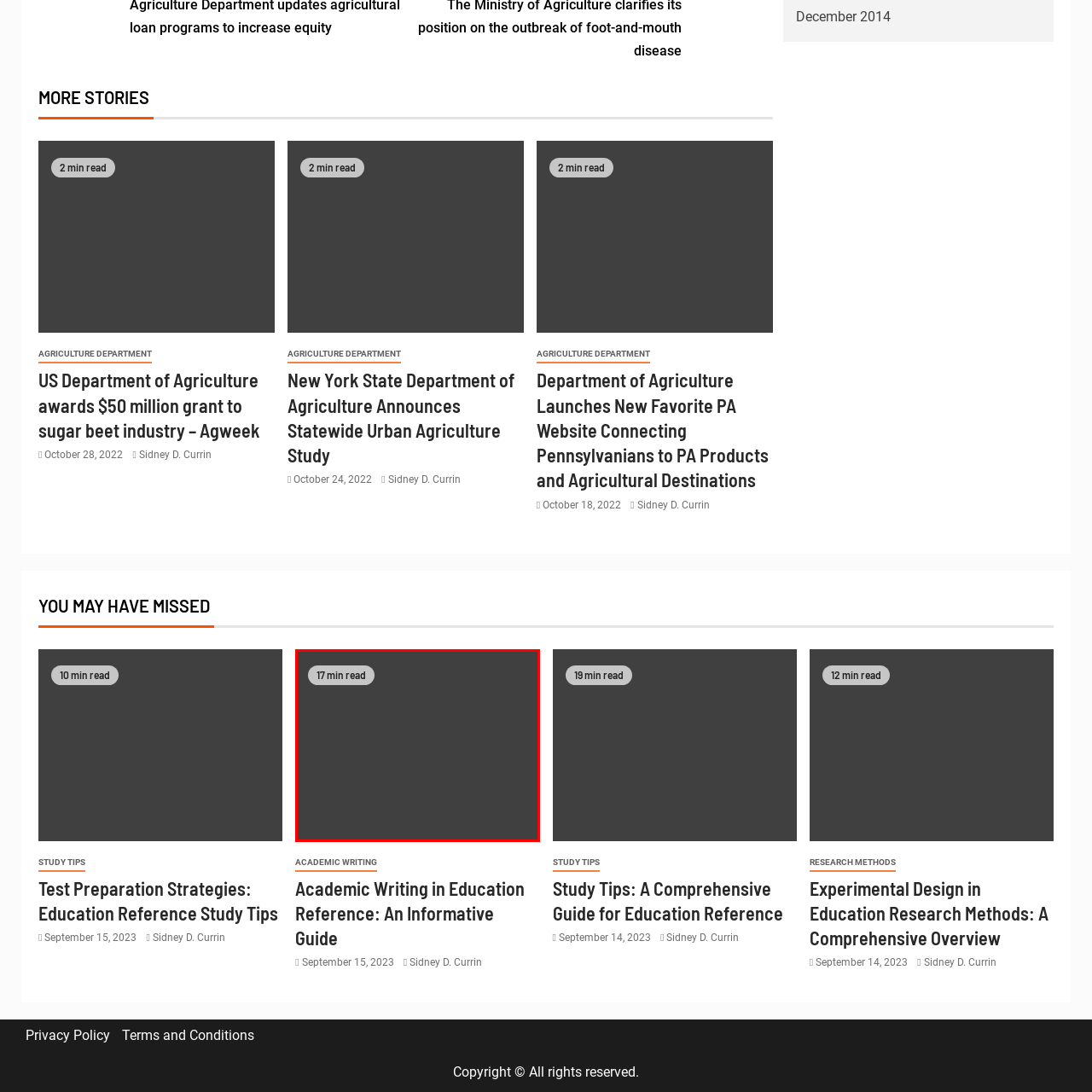Create a thorough description of the image portion outlined in red.

The image depicts a person deeply engaged in writing at a desk, surrounded by various educational materials. This scene reflects a focused study environment, emphasizing the importance of academic writing. Accompanying the image is a label indicating that the article related to this content is a 17-minute read, suggesting a comprehensive guide on the topic. This piece is likely part of resources aimed at those interested in enhancing their academic writing skills, valuable for students, educators, or professionals seeking to improve their writing proficiency.